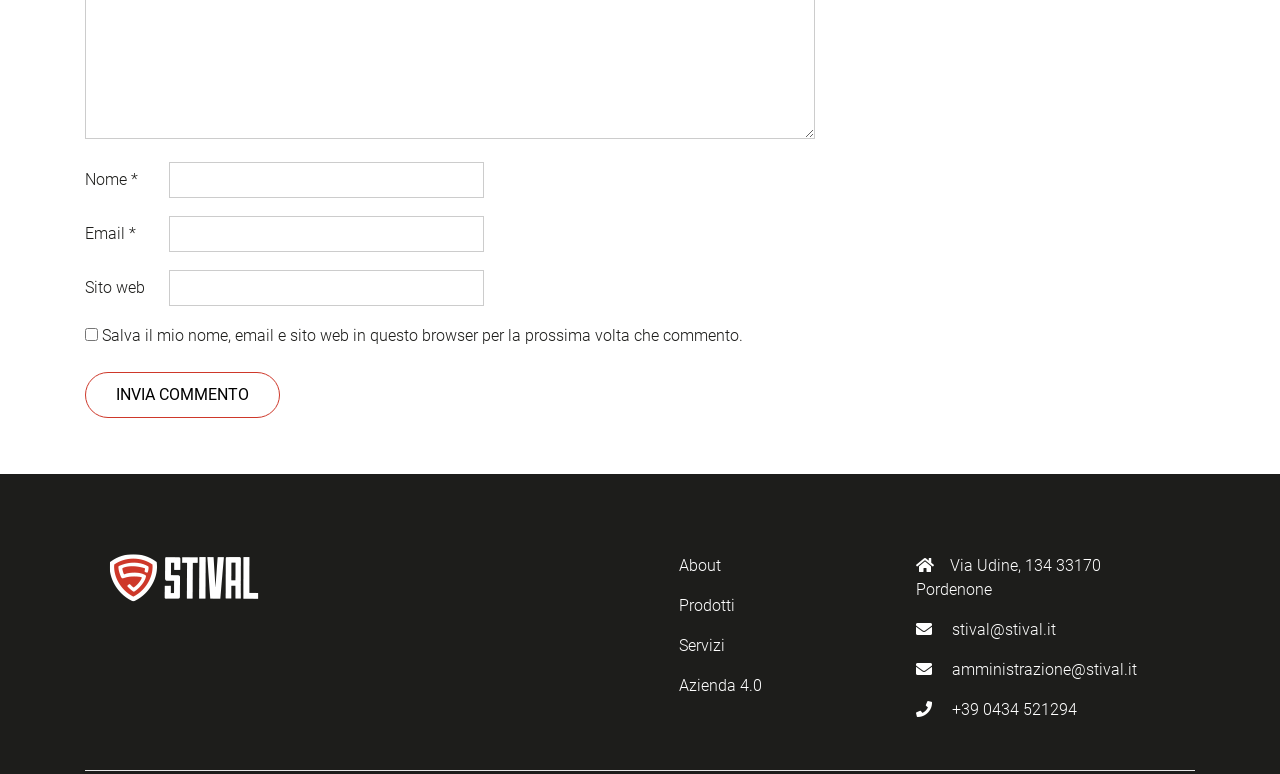How many links are in the top navigation menu?
Kindly give a detailed and elaborate answer to the question.

The top navigation menu contains links to 'About', 'Prodotti', 'Servizi', and 'Azienda 4.0', which makes a total of 4 links.